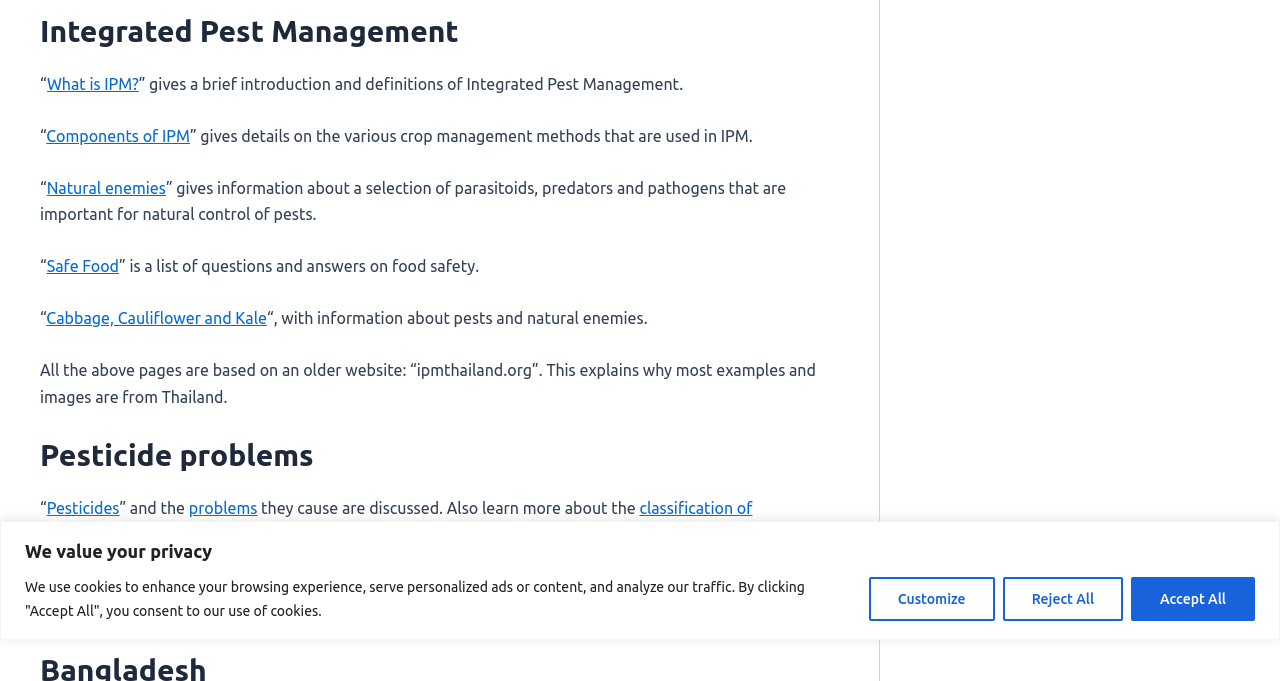Find the bounding box coordinates of the UI element according to this description: "reduce risk".

[0.157, 0.771, 0.219, 0.798]